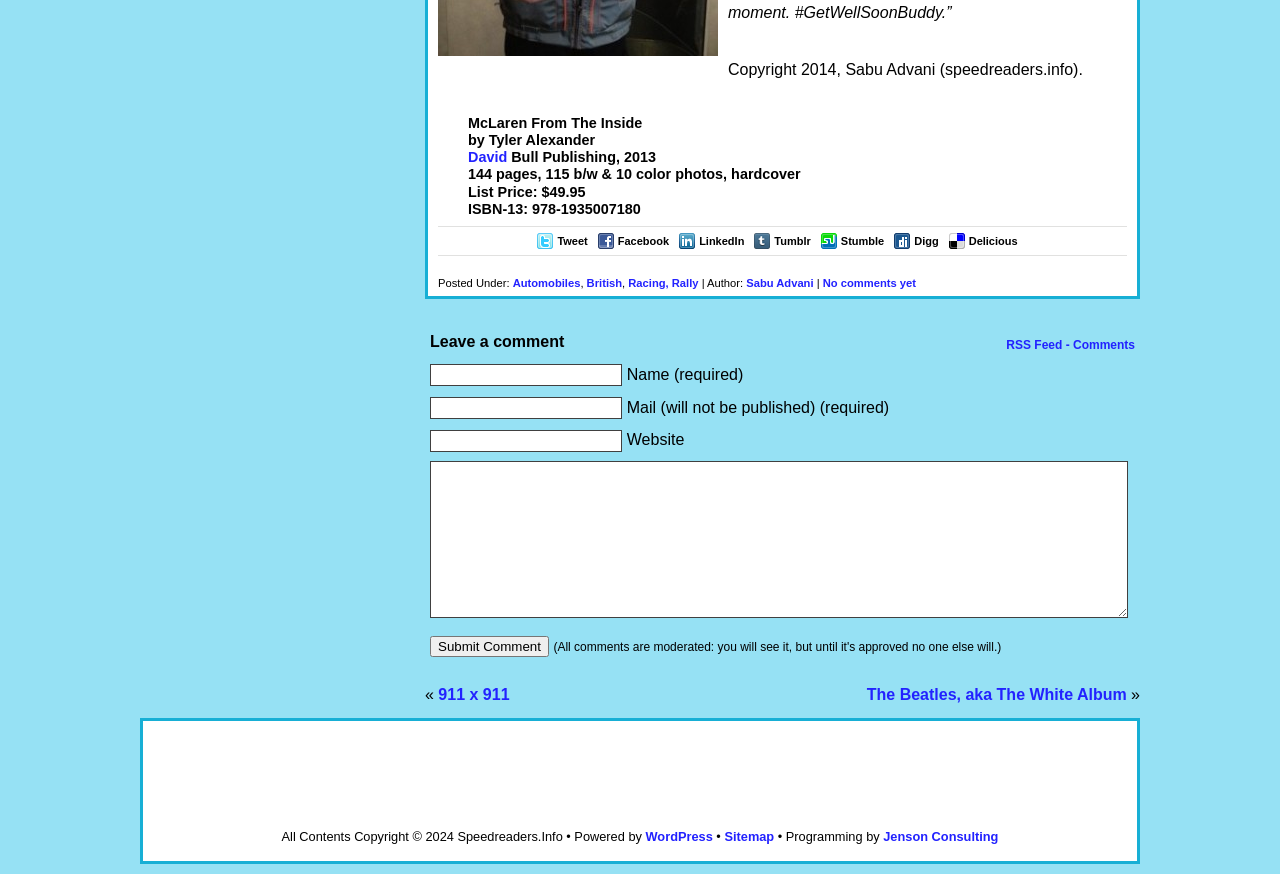Please reply to the following question using a single word or phrase: 
What is the category of the post?

Automobiles, British, Racing, Rally